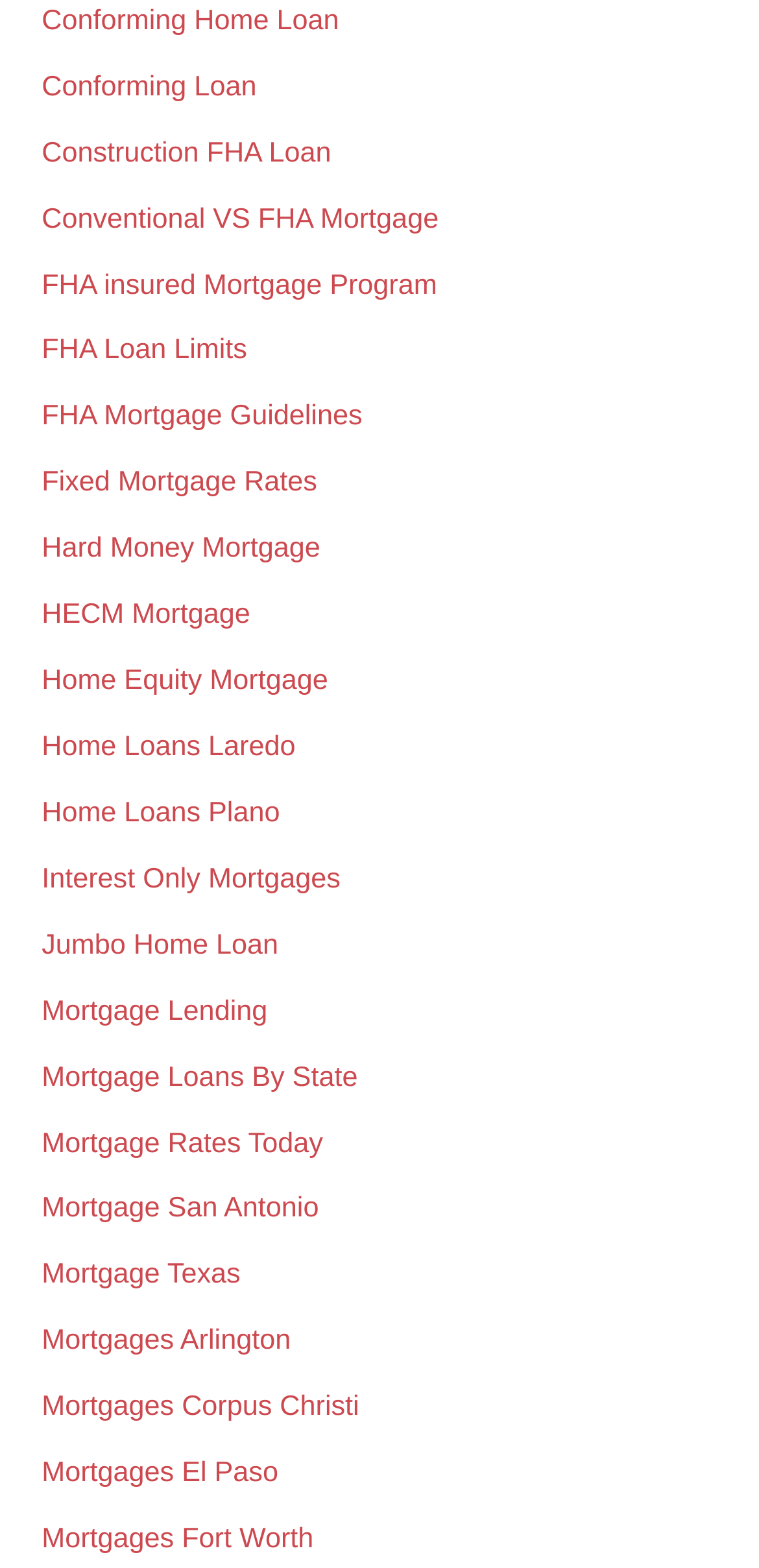What is the topic of the link 'FHA insured Mortgage Program'?
Kindly offer a detailed explanation using the data available in the image.

I looked at the link 'FHA insured Mortgage Program' and determined that its topic is related to the FHA mortgage program, which is a type of mortgage insurance provided by the Federal Housing Administration.